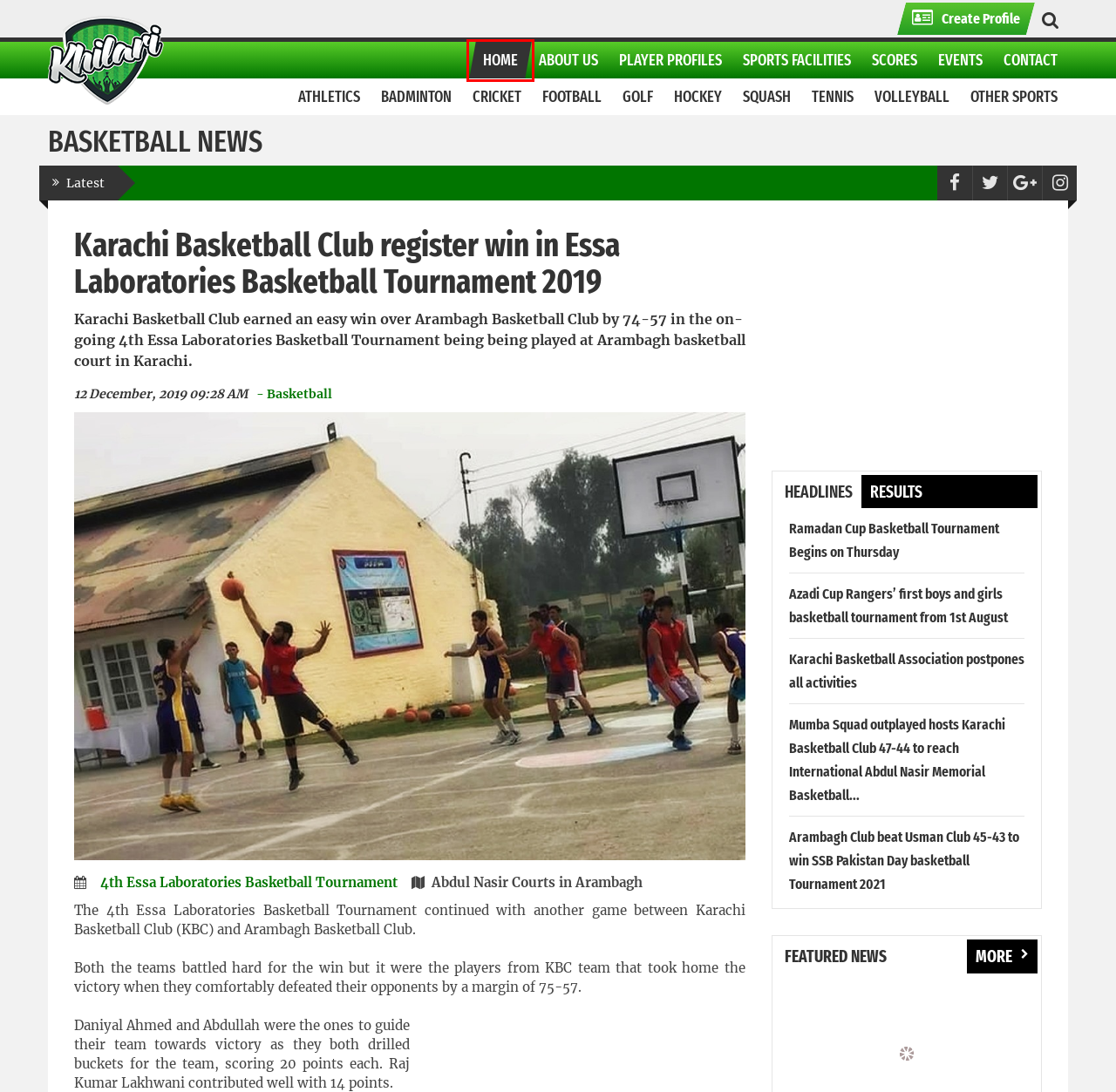You have a screenshot of a webpage with a red rectangle bounding box around a UI element. Choose the best description that matches the new page after clicking the element within the bounding box. The candidate descriptions are:
A. Golf Home - Khilari
B. Home of Sports in Pakistan - Khilari
C. Events - Khilari
D. Football Home - Khilari
E. Sports Facilities - Khilari
F. Player Profiles - Khilari
G. Squash Home - Khilari
H. Contact Us - Khilari

B